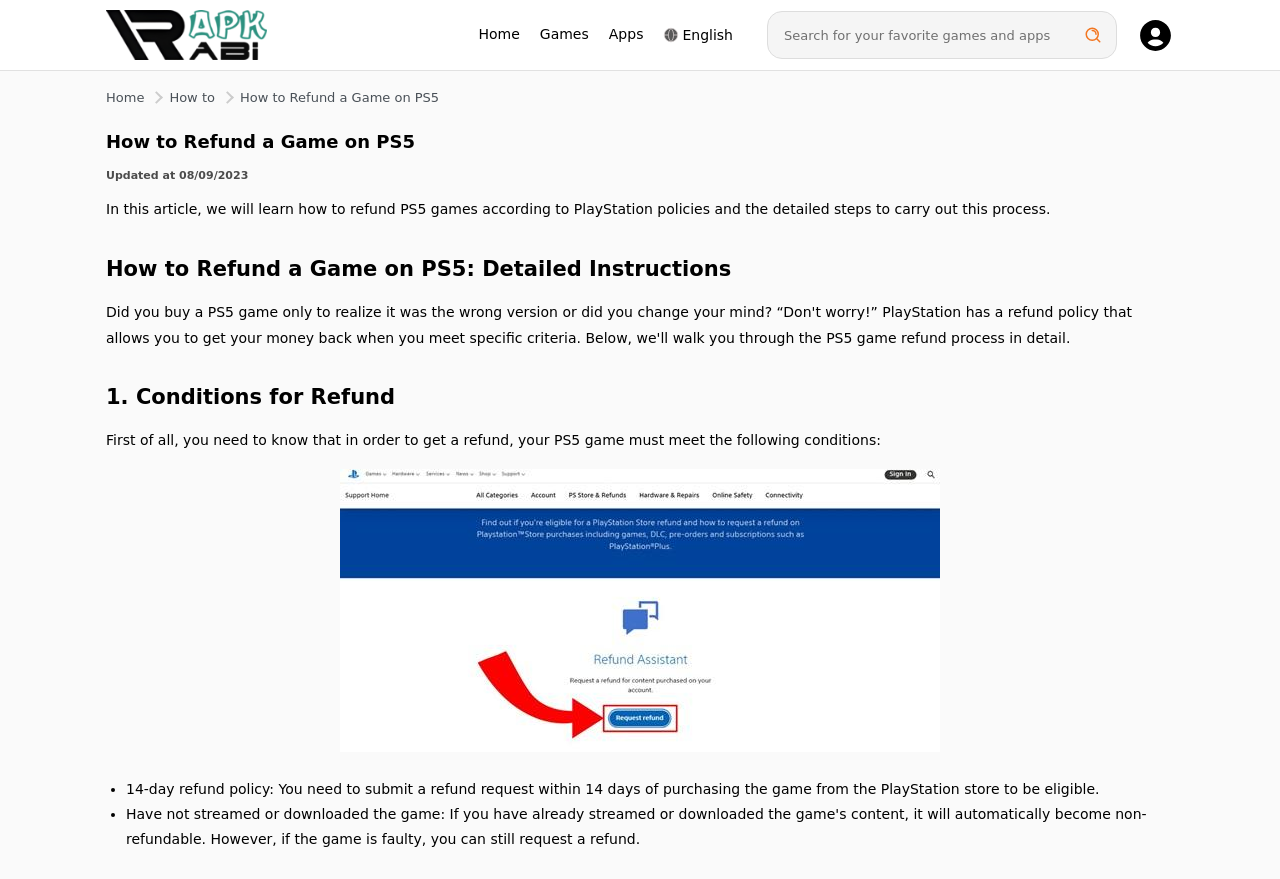Using the webpage screenshot and the element description Games, determine the bounding box coordinates. Specify the coordinates in the format (top-left x, top-left y, bottom-right x, bottom-right y) with values ranging from 0 to 1.

[0.414, 0.029, 0.468, 0.051]